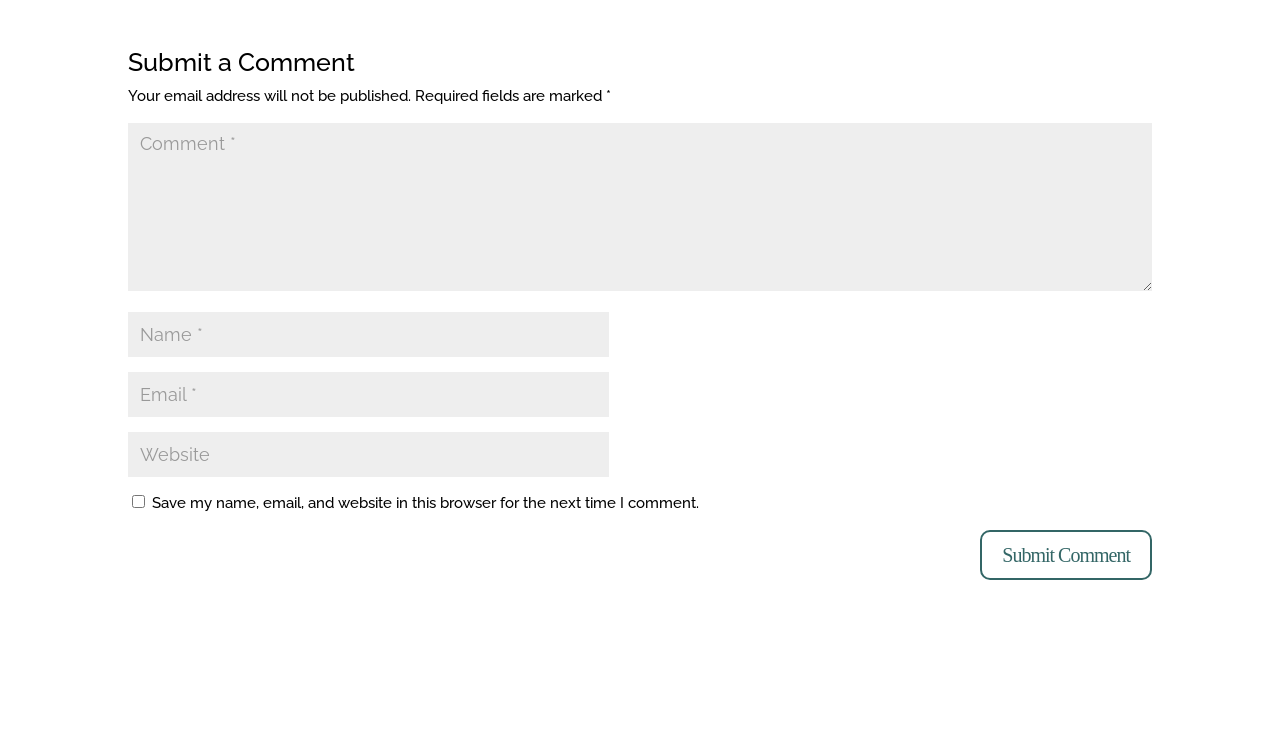What is the button at the bottom for?
Provide an in-depth and detailed answer to the question.

The button is labeled 'Submit Comment' and is located at the bottom of the comment section, indicating that it is used to submit the user's comment.